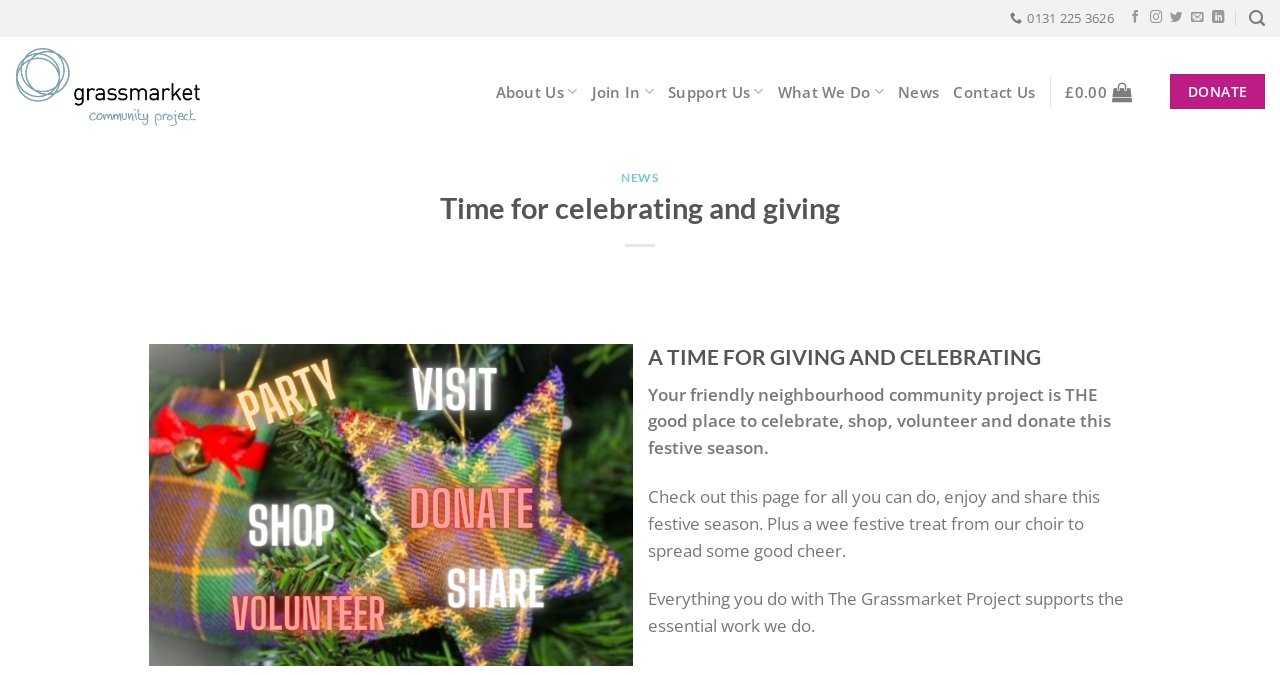Generate an in-depth caption that captures all aspects of the webpage.

The webpage is about the Grassmarket Community Project, a friendly neighborhood community project. At the top left, there is a logo image of the project. Below the logo, there are several links, including "About Us", "Join In", "Support Us", "What We Do", "News", and "Contact Us", which are aligned horizontally and take up a significant portion of the top section of the page.

On the top right, there are several social media links, represented by icons, and a search link. Below these links, there is a donation link with a "£0.00" label and a "DONATE" button.

The main content of the page is divided into two sections. On the left, there is a news section with a heading "NEWS" and a link to more news articles. Below the news section, there is a large image that takes up most of the left side of the page, with a caption "Closer to home this Christmas - Grassmarket Community Project".

On the right side of the page, there is a heading "A TIME FOR GIVING AND CELEBRATING" and three paragraphs of text. The first paragraph describes the community project as a good place to celebrate, shop, volunteer, and donate during the festive season. The second paragraph invites visitors to explore the page for festive activities and shares a festive treat from the choir. The third paragraph emphasizes that everything done with the project supports its essential work.